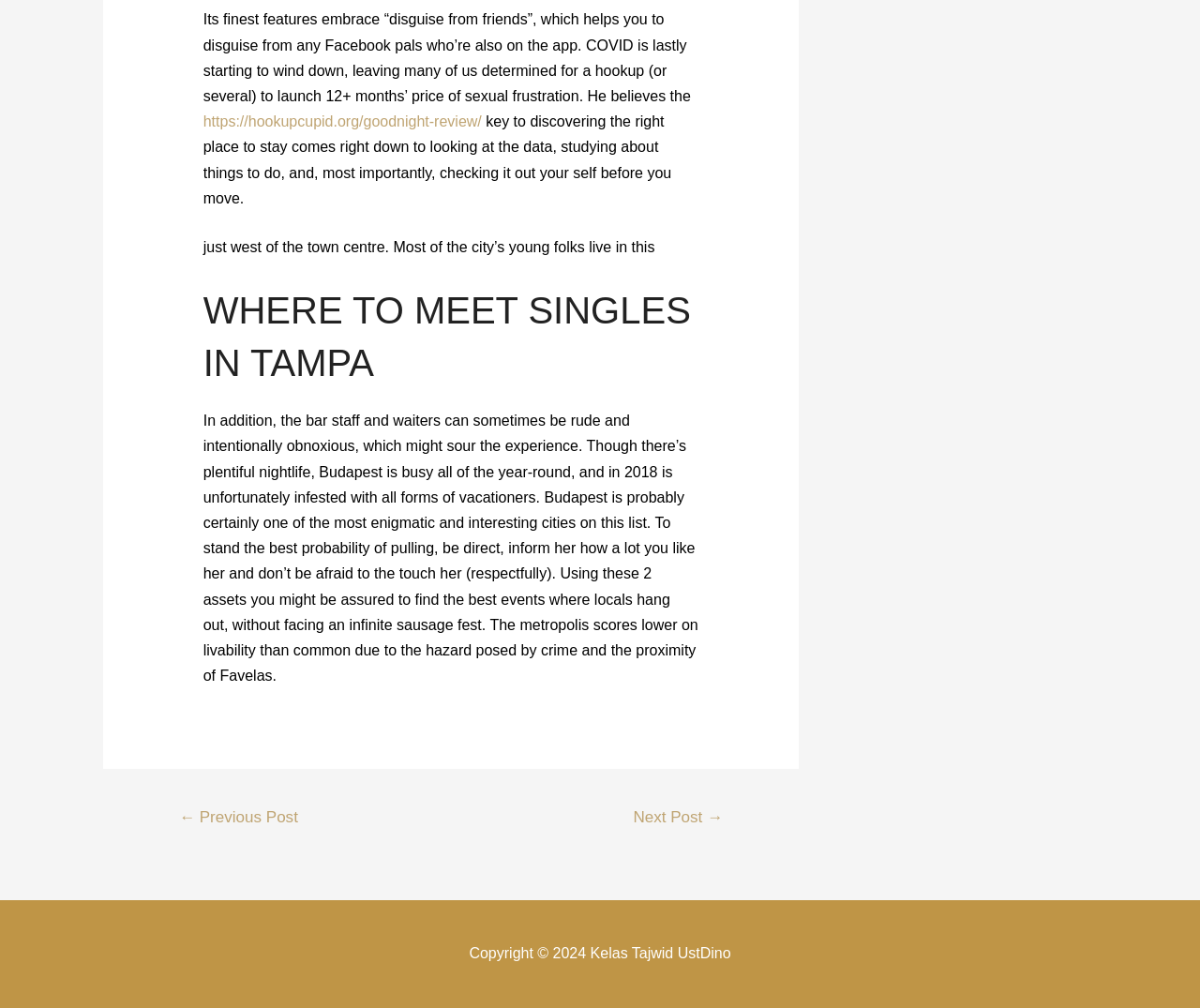How many navigation links are there?
Please look at the screenshot and answer using one word or phrase.

3